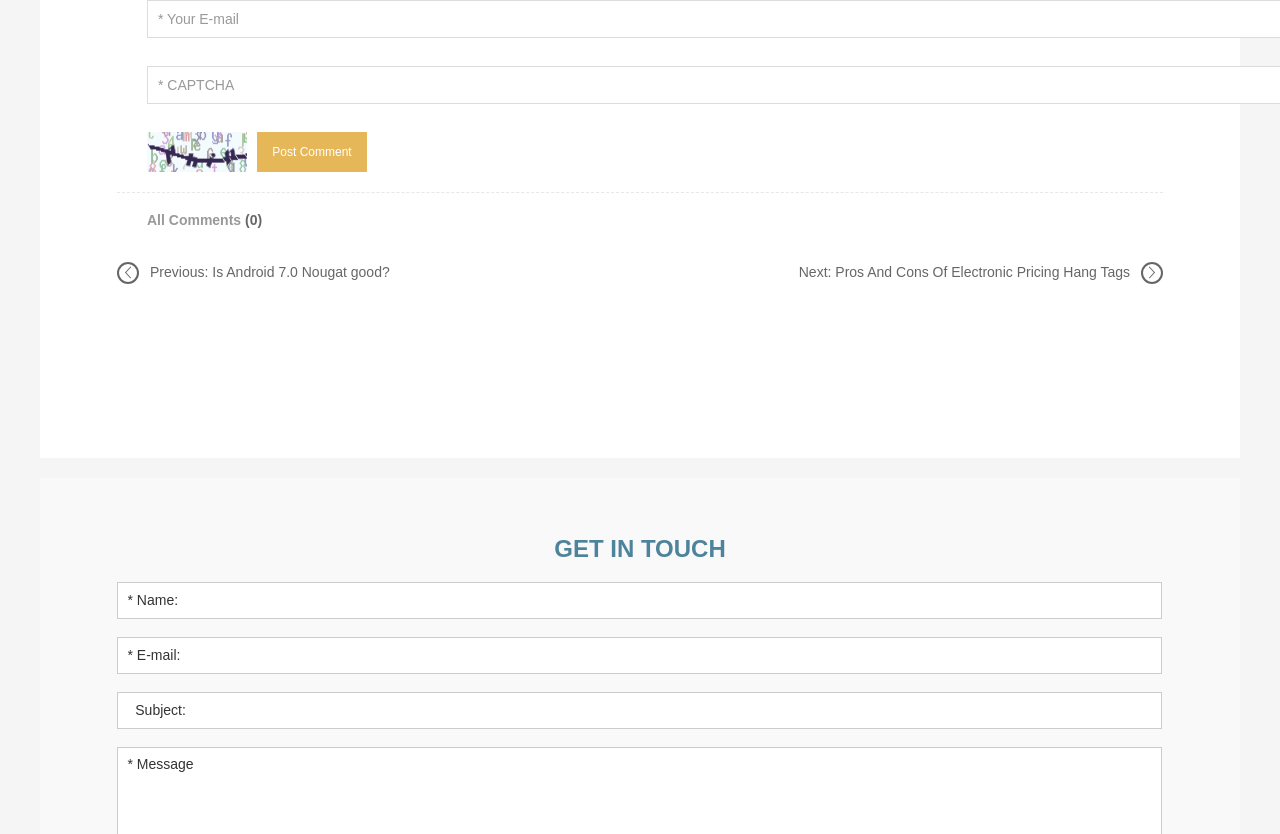Locate the bounding box coordinates of the clickable region necessary to complete the following instruction: "Click the link to view the next comment". Provide the coordinates in the format of four float numbers between 0 and 1, i.e., [left, top, right, bottom].

[0.653, 0.317, 0.883, 0.336]